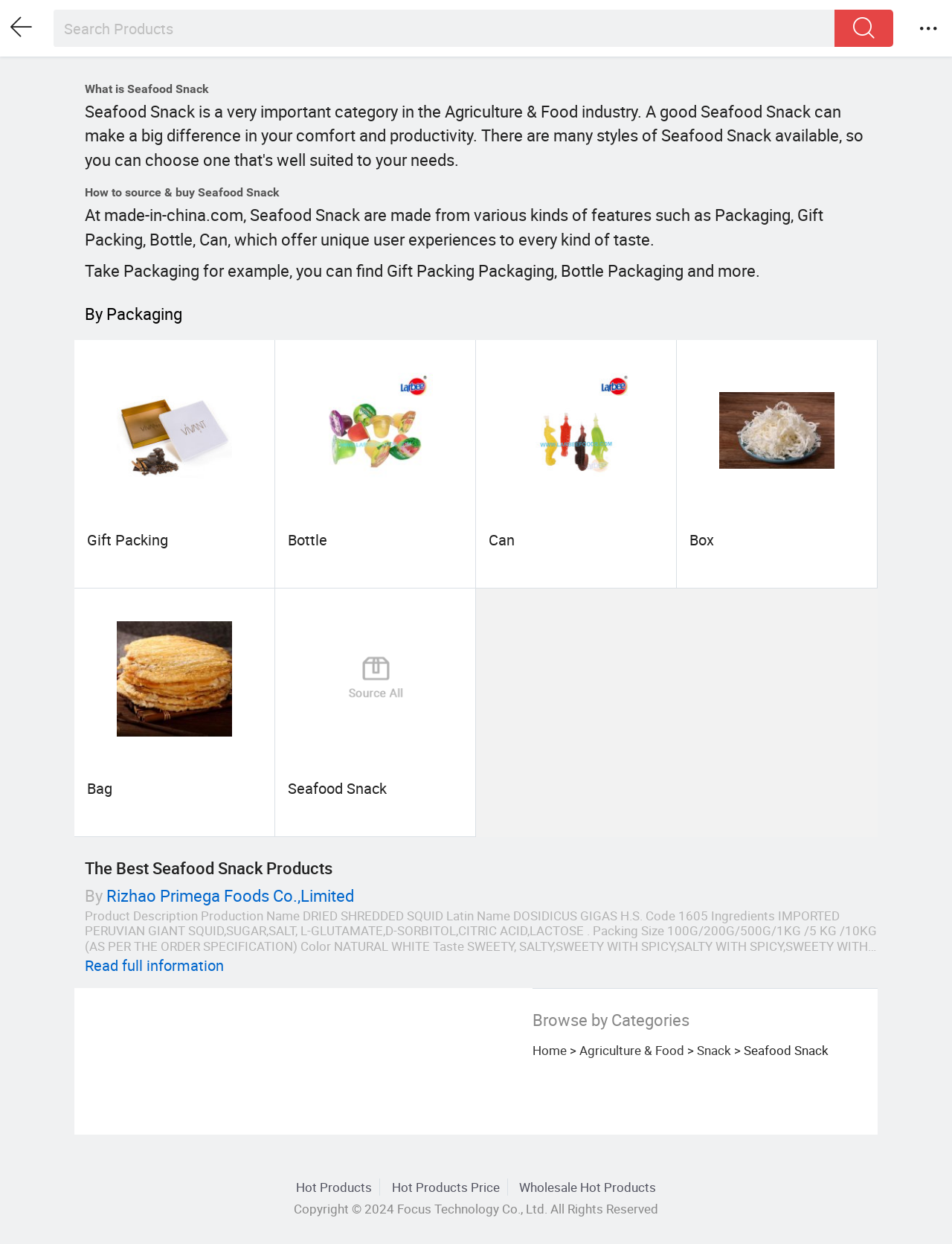Please locate the bounding box coordinates of the element that needs to be clicked to achieve the following instruction: "Check Hot Products". The coordinates should be four float numbers between 0 and 1, i.e., [left, top, right, bottom].

[0.303, 0.947, 0.4, 0.961]